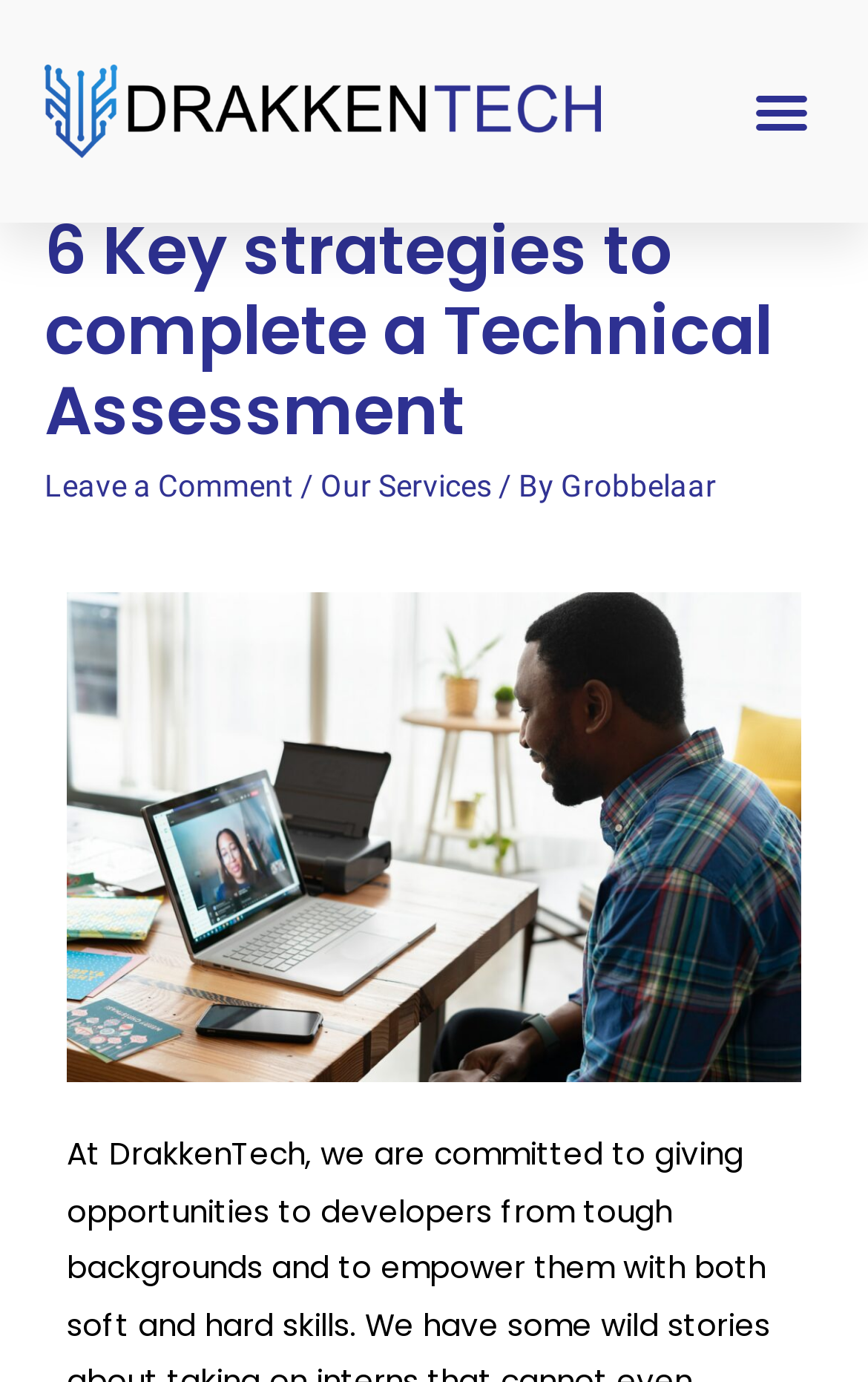Generate a comprehensive description of the webpage content.

The webpage is about Drakkentech, a company that focuses on empowering developers from tough backgrounds with both soft and hard skills. At the top left of the page, there is a link with no text. To the right of this link, there is a menu toggle button. 

Below the menu toggle button, there is a header section that spans almost the entire width of the page. Within this header, the main title "6 Key strategies to complete a Technical Assessment" is prominently displayed. Below the title, there are three links: "Leave a Comment", "Our Services", and "Grobbelaar", separated by forward slashes. 

Further down the page, there is a paragraph of text that summarizes the company's mission, stating that Drakkentech is committed to giving opportunities to developers from tough backgrounds and empowering them with both soft and hard skills. This text is positioned near the bottom of the page, taking up about a quarter of the page's width.